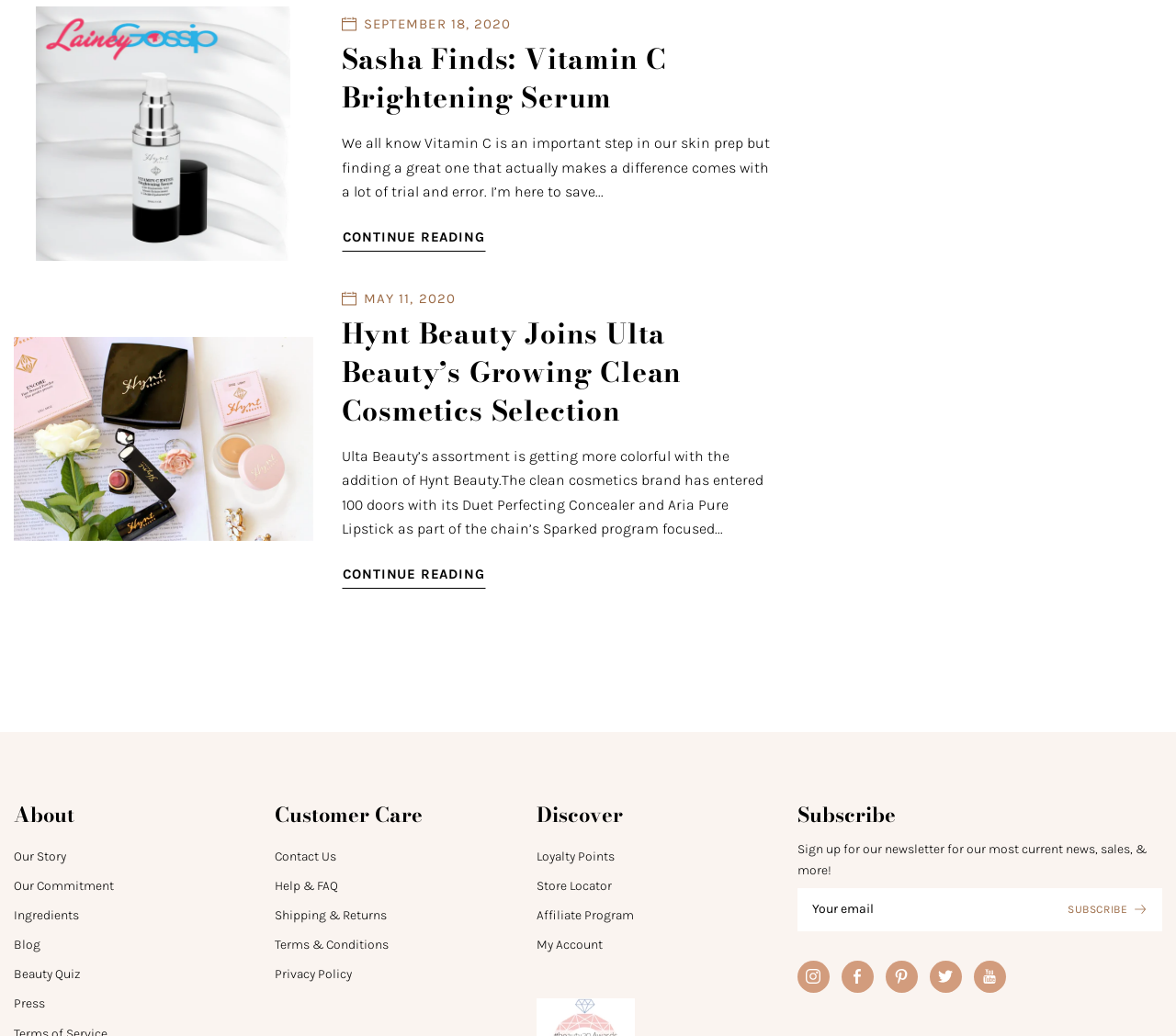Determine the bounding box coordinates for the clickable element to execute this instruction: "Read about Vitamin C Ester Brightening Serum". Provide the coordinates as four float numbers between 0 and 1, i.e., [left, top, right, bottom].

[0.012, 0.006, 0.266, 0.252]